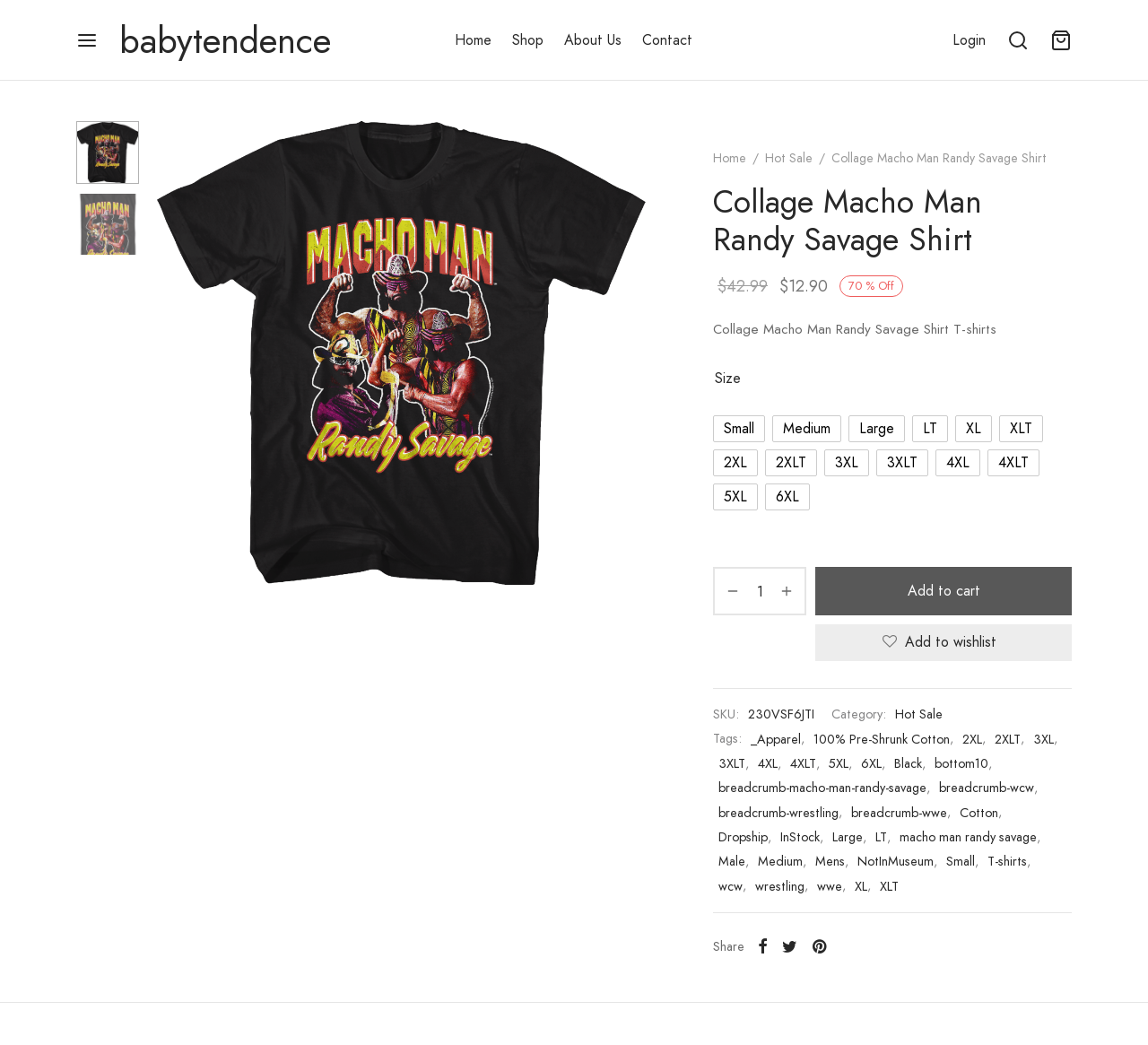Identify the bounding box coordinates for the element that needs to be clicked to fulfill this instruction: "Select the 'Large' radio button". Provide the coordinates in the format of four float numbers between 0 and 1: [left, top, right, bottom].

[0.739, 0.397, 0.788, 0.423]